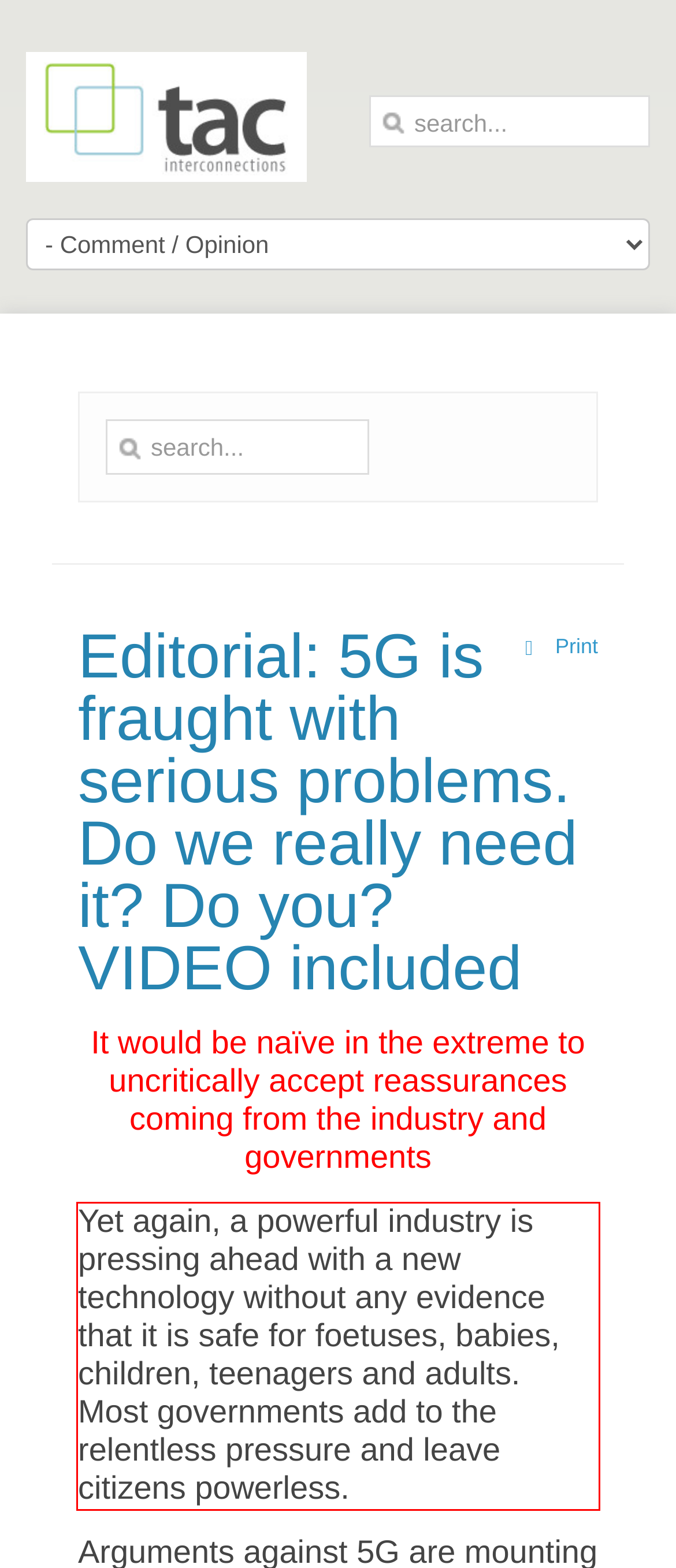Please perform OCR on the text within the red rectangle in the webpage screenshot and return the text content.

Yet again, a powerful industry is pressing ahead with a new technology without any evidence that it is safe for foetuses, babies, children, teenagers and adults. Most governments add to the relentless pressure and leave citizens powerless.